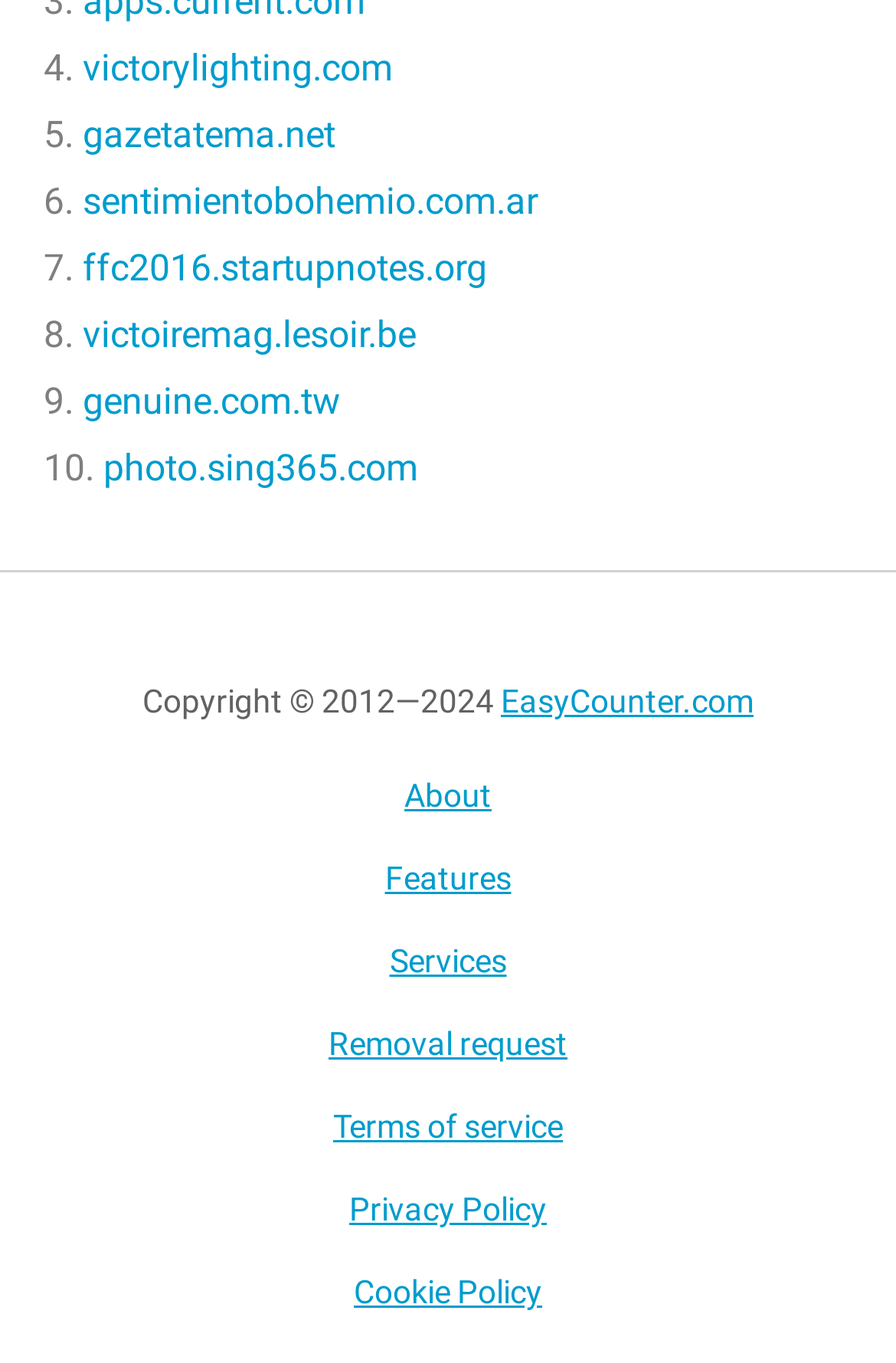Bounding box coordinates are specified in the format (top-left x, top-left y, bottom-right x, bottom-right y). All values are floating point numbers bounded between 0 and 1. Please provide the bounding box coordinate of the region this sentence describes: Cookie Policy

[0.395, 0.934, 0.605, 0.961]